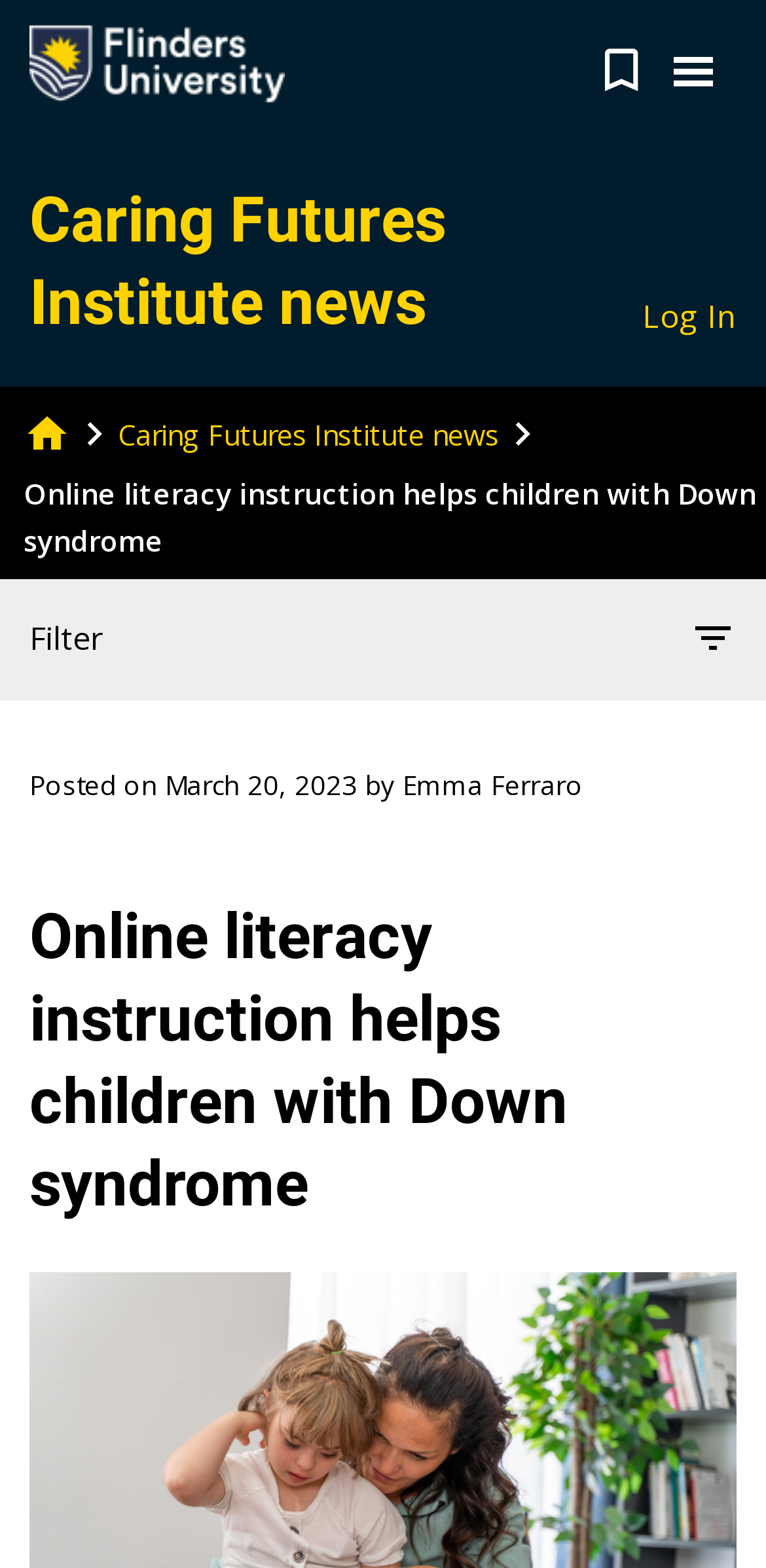What is the name of the institute?
Based on the image, answer the question with a single word or brief phrase.

Caring Futures Institute